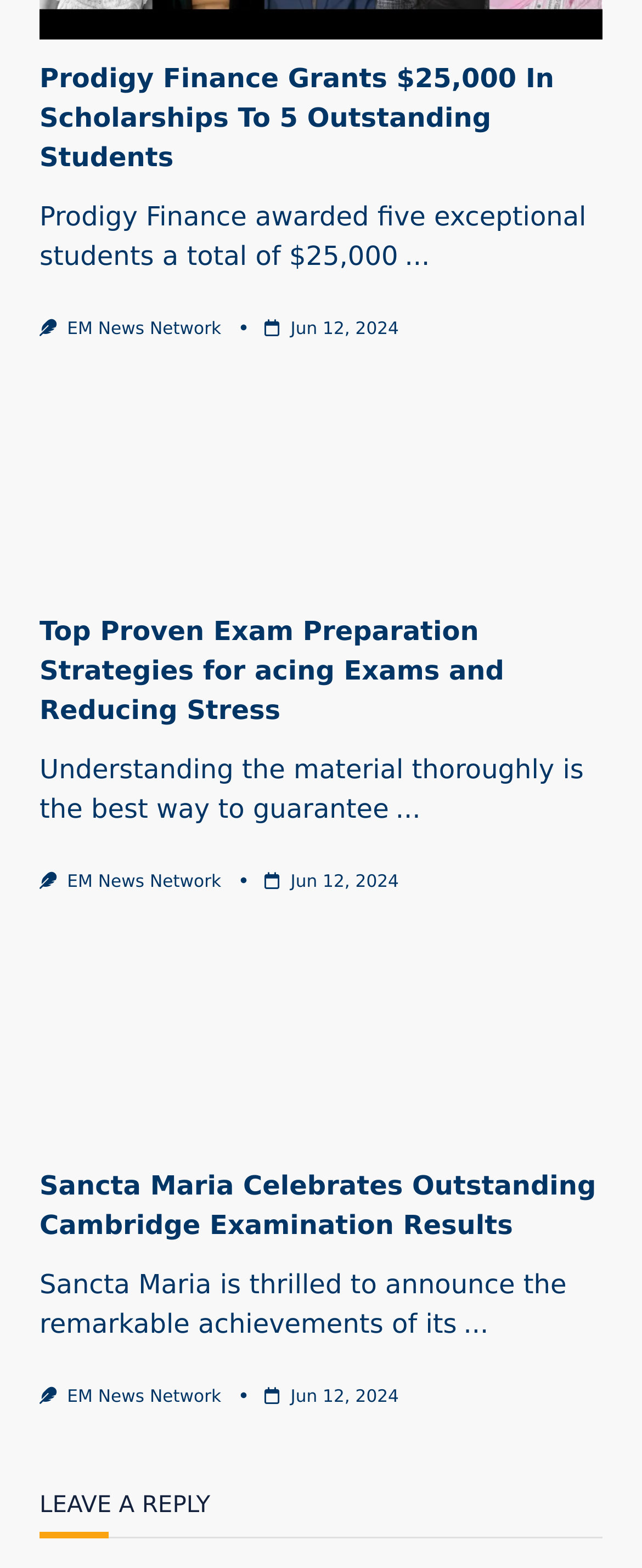Pinpoint the bounding box coordinates of the clickable area needed to execute the instruction: "Read the article about Prodigy Finance granting scholarships". The coordinates should be specified as four float numbers between 0 and 1, i.e., [left, top, right, bottom].

[0.062, 0.244, 0.938, 0.572]